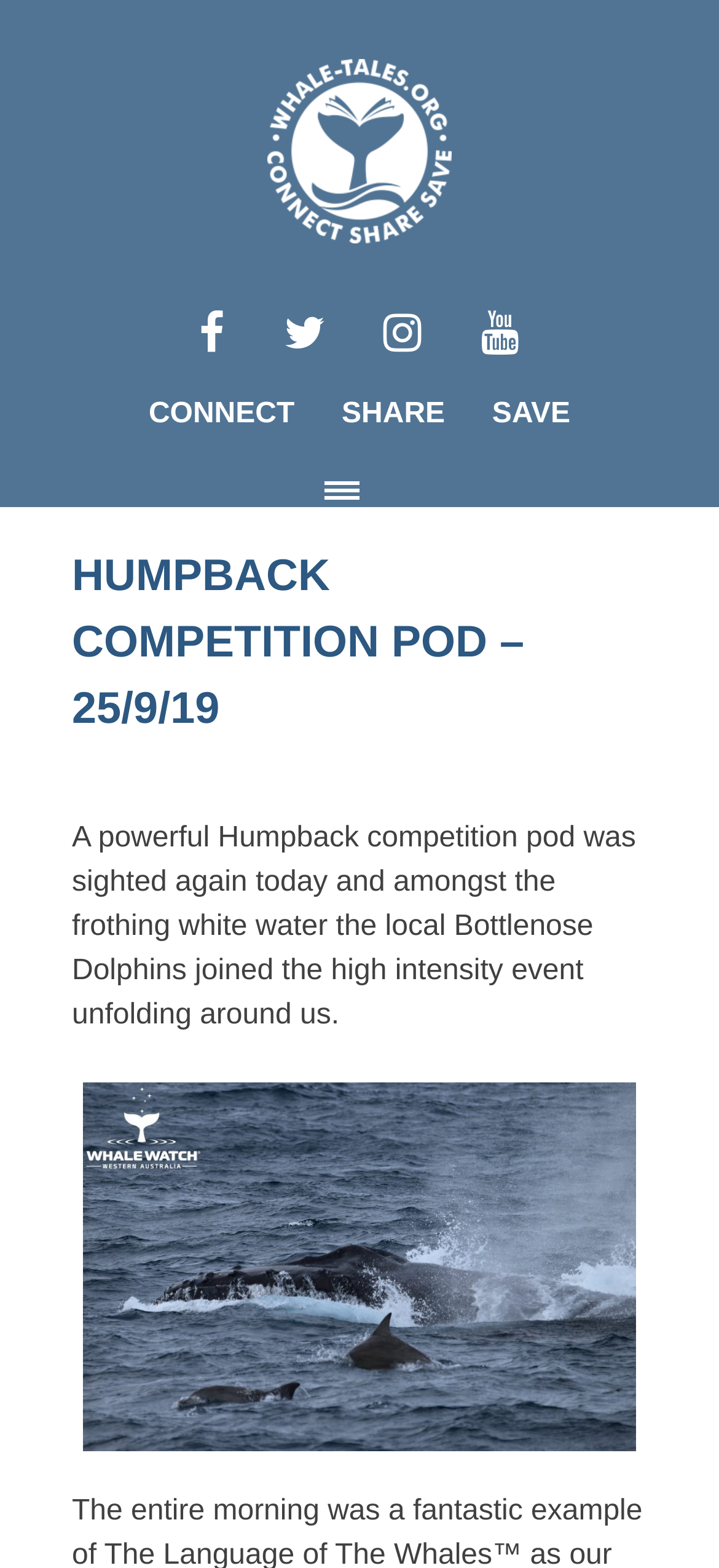Locate the bounding box coordinates of the area to click to fulfill this instruction: "Click on the 'Whale Tales' link". The bounding box should be presented as four float numbers between 0 and 1, in the order [left, top, right, bottom].

[0.372, 0.038, 0.628, 0.155]